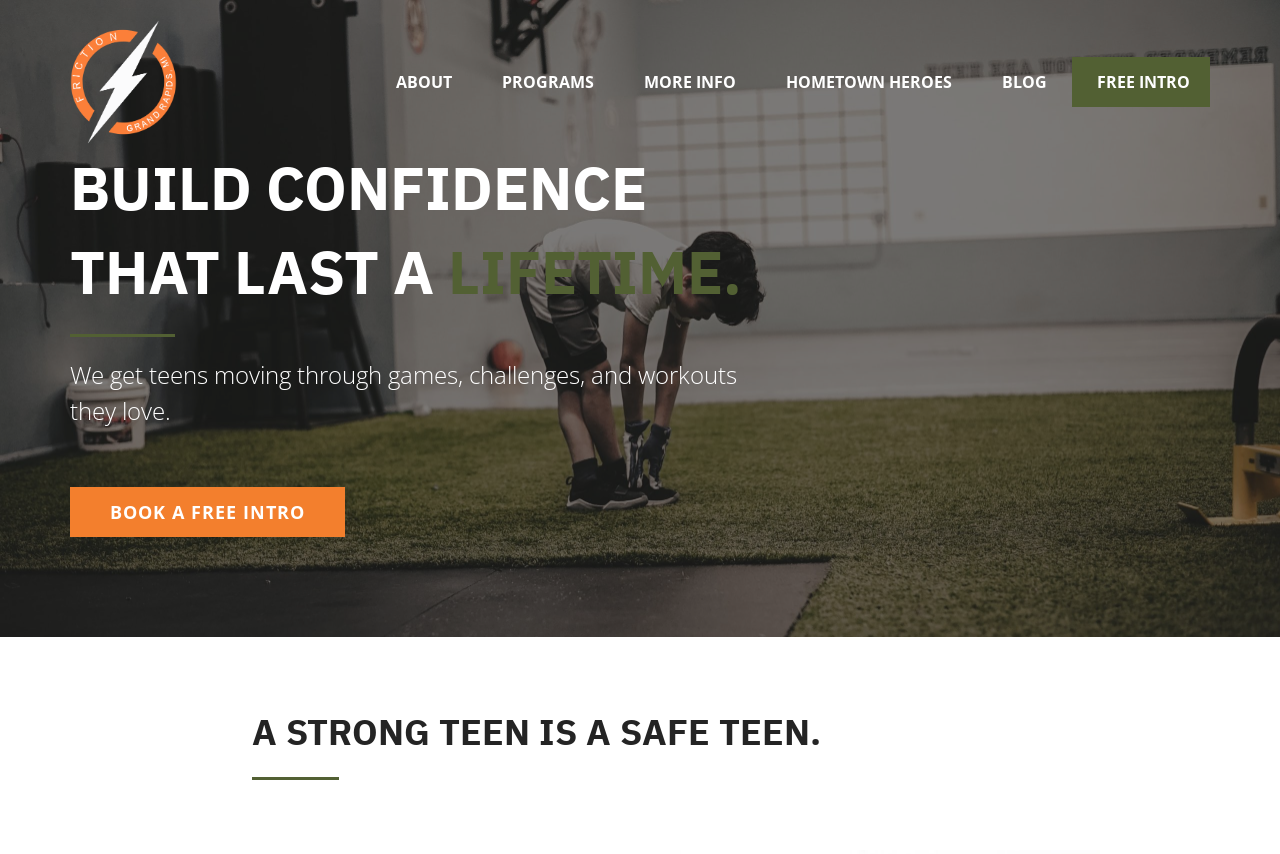Give a concise answer using only one word or phrase for this question:
What type of activities are offered on this website?

Games, challenges, workouts